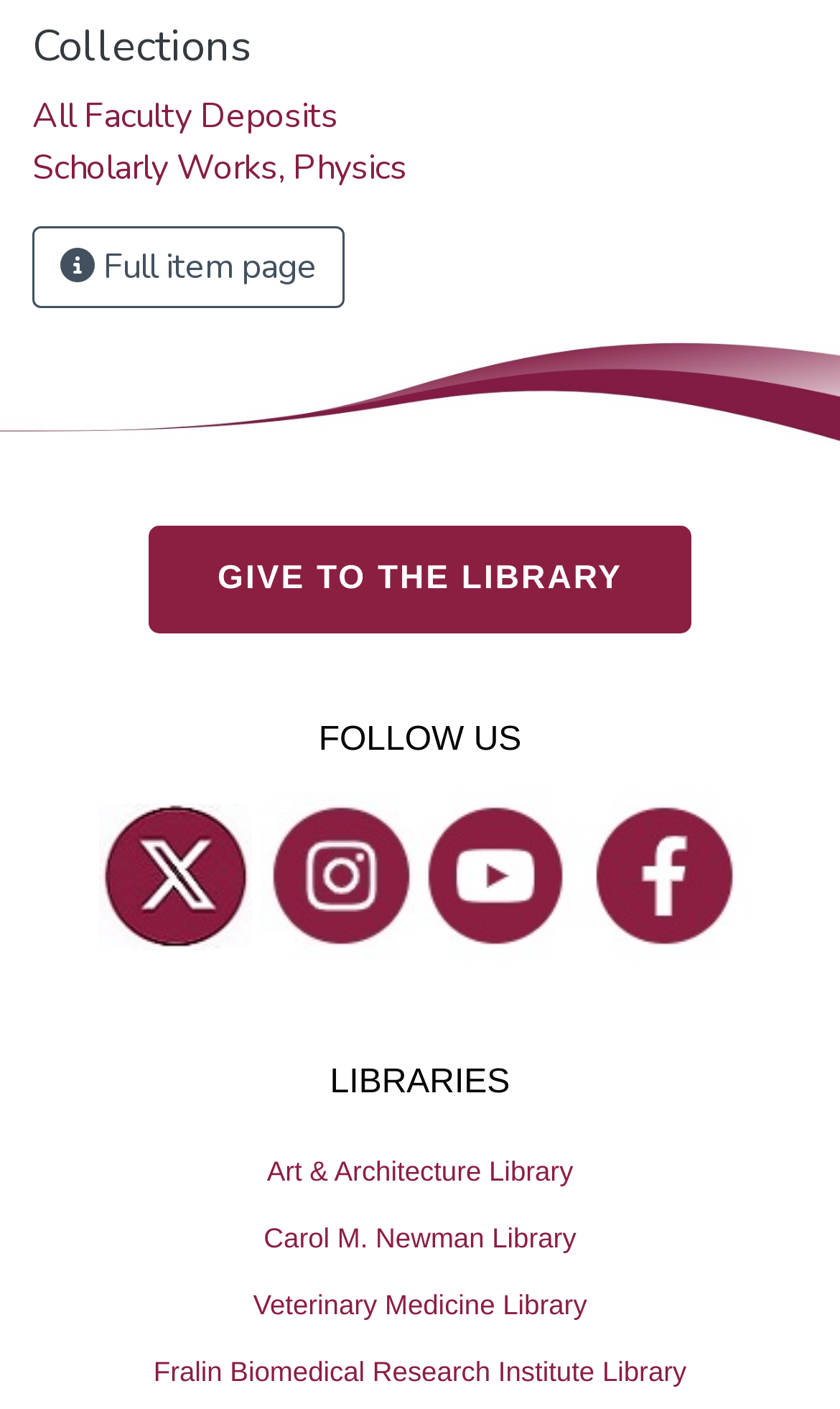What is the name of the collaboration?
Based on the image content, provide your answer in one word or a short phrase.

Daya Bay Collaboration